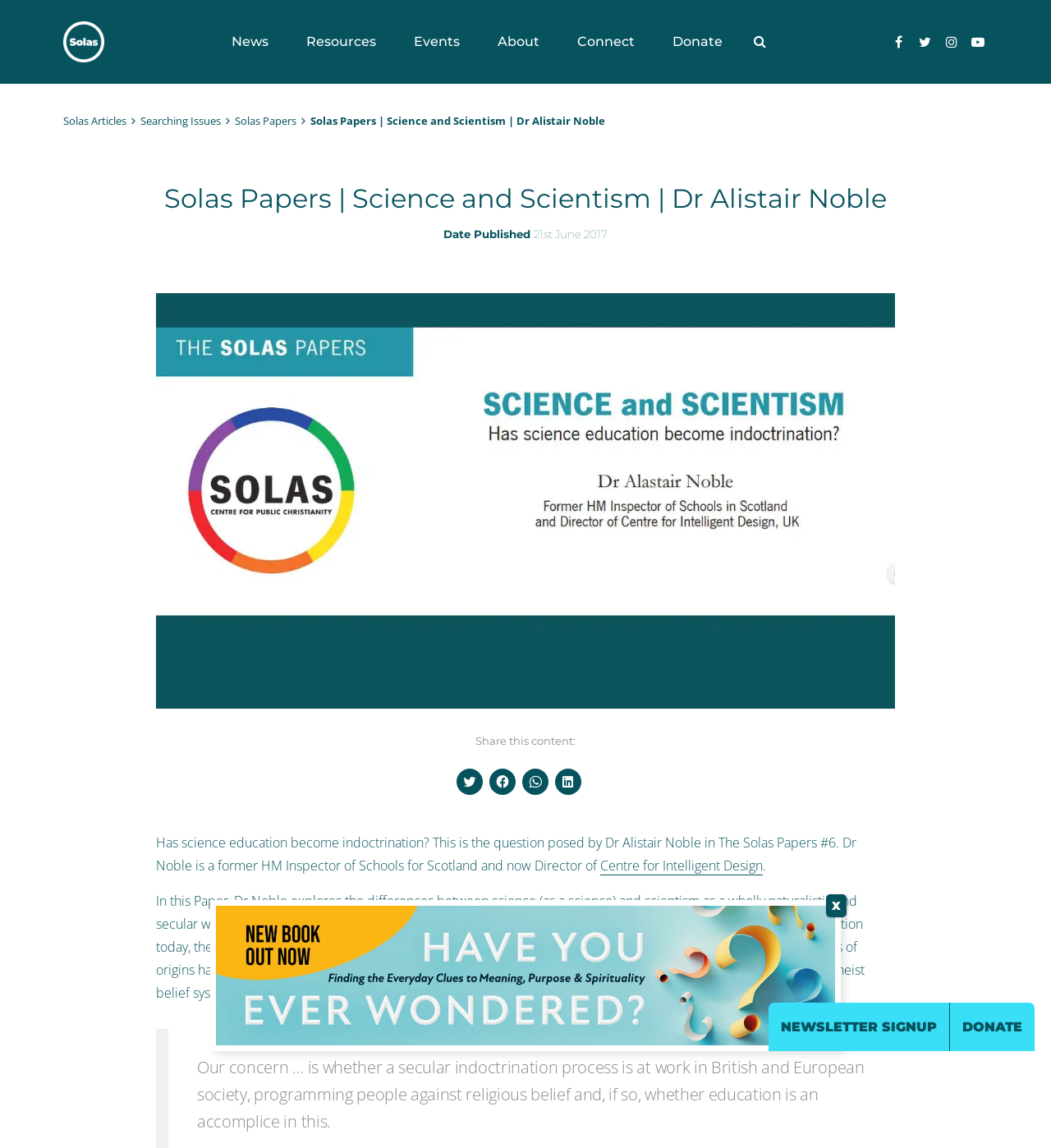Locate the bounding box of the UI element with the following description: "Centre for Intelligent Design".

[0.571, 0.746, 0.726, 0.762]